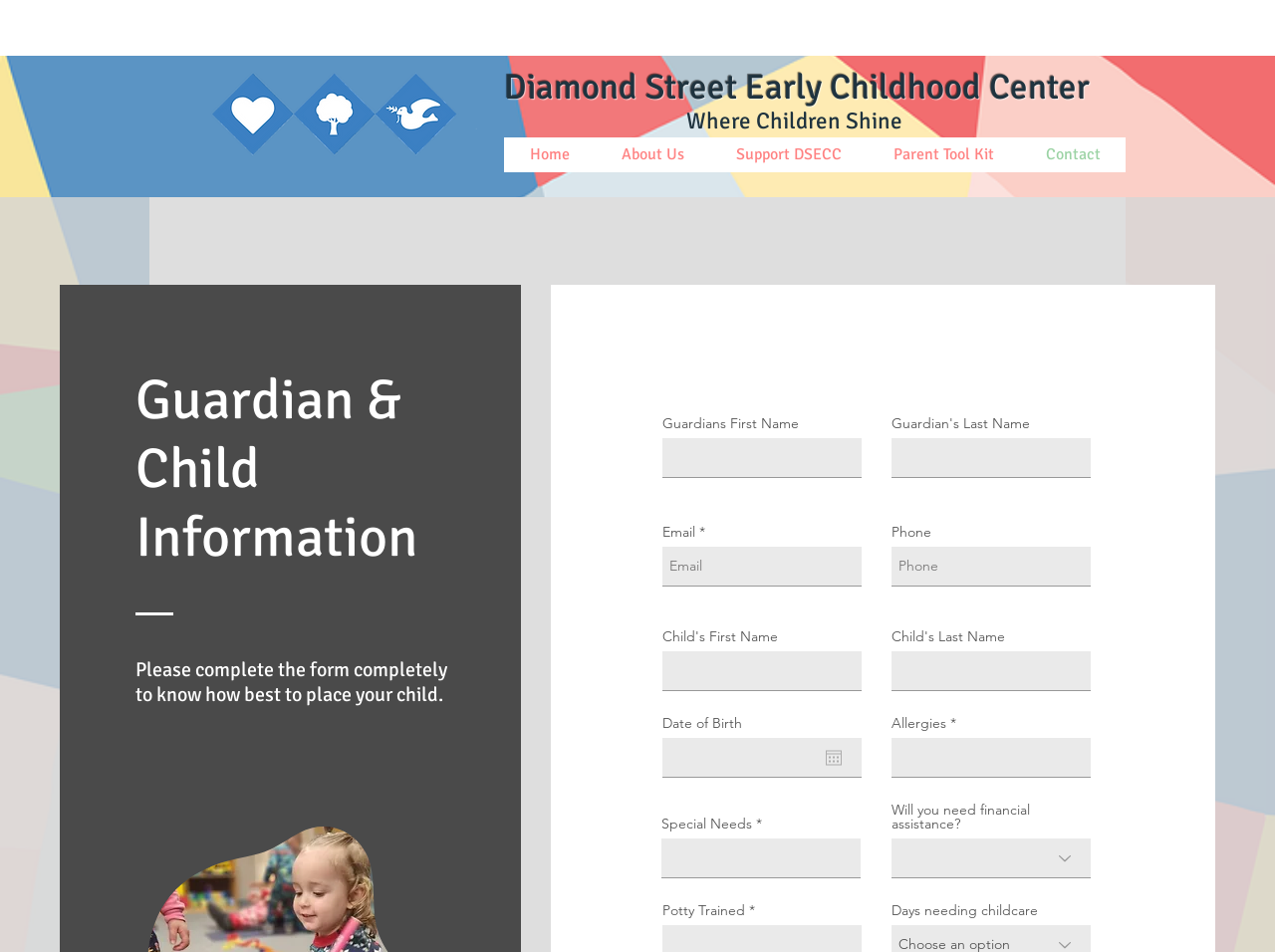Locate and extract the text of the main heading on the webpage.

Diamond Street Early Childhood Center